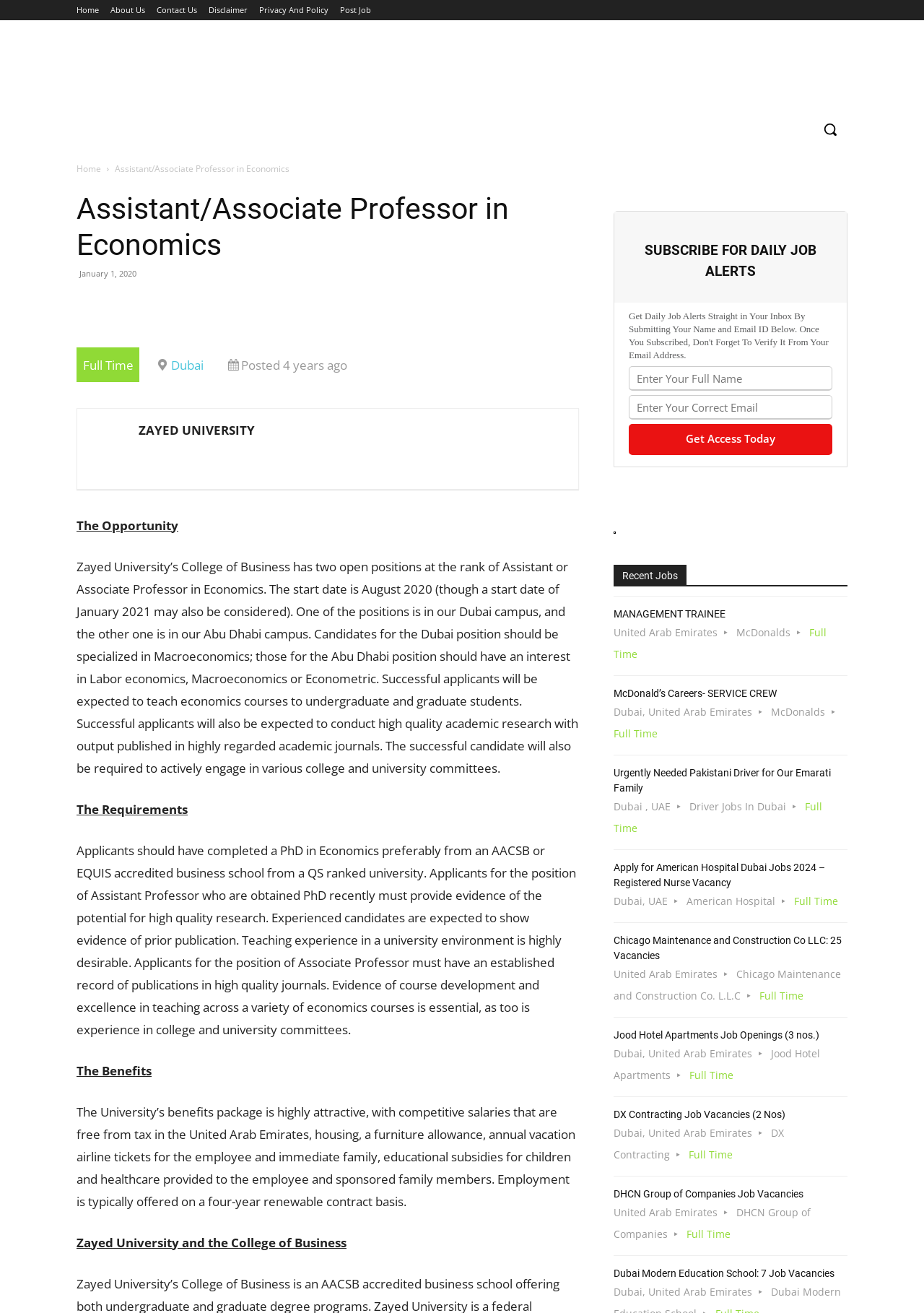Detail the features and information presented on the webpage.

This webpage is a job posting for an Assistant or Associate Professor in Economics position at Zayed University's College of Business. The page has a navigation menu at the top with links to "Home", "About Us", "Contact Us", "Disclaimer", "Privacy And Policy", and "Post Job". Below the navigation menu, there is a logo of GCCRecruitments and a search bar.

The main content of the page is divided into sections. The first section displays the job title, "Assistant/Associate Professor in Economics", and the location, "Dubai". There are also social media links and a "Full Time" label.

The second section provides details about the job opportunity, including the job description, requirements, and benefits. The job description explains that the successful candidate will be expected to teach economics courses and conduct high-quality research. The requirements include a PhD in Economics from an AACSB or EQUIS accredited business school, and teaching experience in a university environment is highly desirable. The benefits package is also described, including competitive salaries, housing, furniture allowance, and healthcare.

The third section is a subscription form for daily job alerts, where users can enter their name and email address to receive job notifications.

Below the subscription form, there is a section titled "Recent Jobs" that lists several job postings, including management trainee, service crew, driver, registered nurse, and construction jobs. Each job posting includes a brief description, location, and employer.

Overall, the webpage is a job posting for a specific position at Zayed University, with additional features such as a navigation menu, search bar, social media links, and a section for recent job postings.